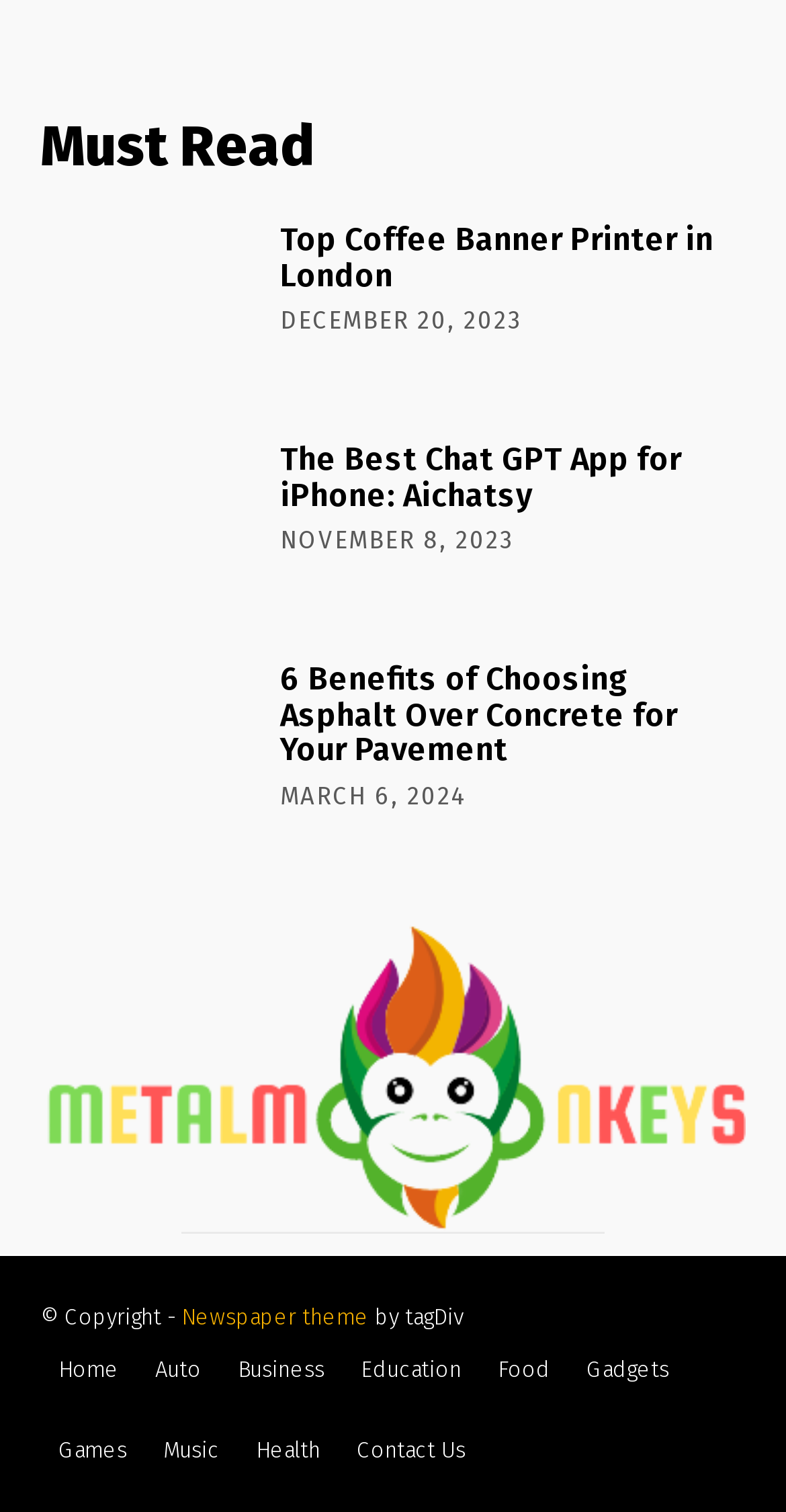Given the description of a UI element: "Contact Us", identify the bounding box coordinates of the matching element in the webpage screenshot.

[0.431, 0.933, 0.615, 0.986]